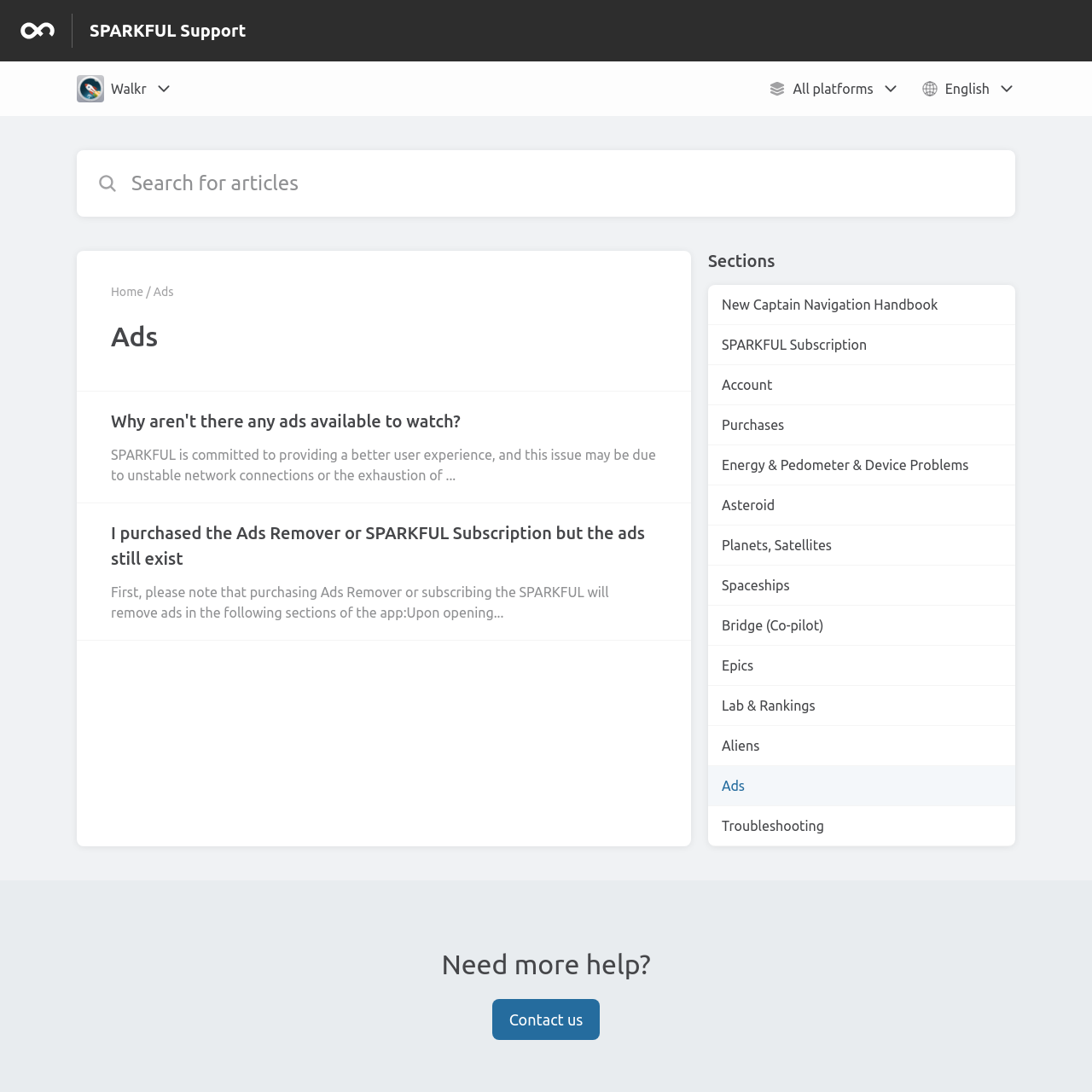Identify the bounding box coordinates for the UI element described as follows: New Captain Navigation Handbook. Use the format (top-left x, top-left y, bottom-right x, bottom-right y) and ensure all values are floating point numbers between 0 and 1.

[0.648, 0.261, 0.93, 0.297]